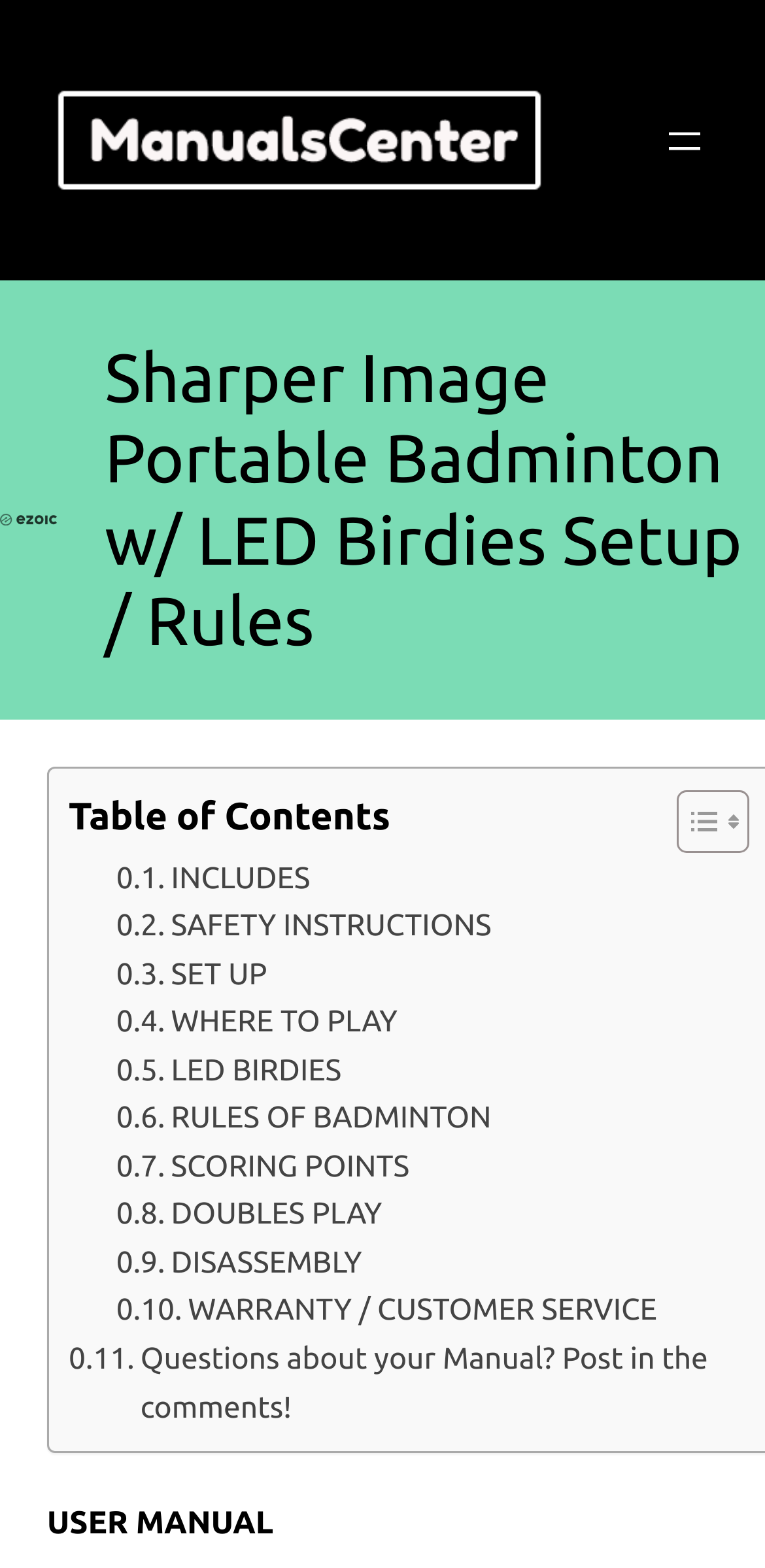Provide your answer in one word or a succinct phrase for the question: 
What is the name of the product?

Sharper Image Portable Badminton